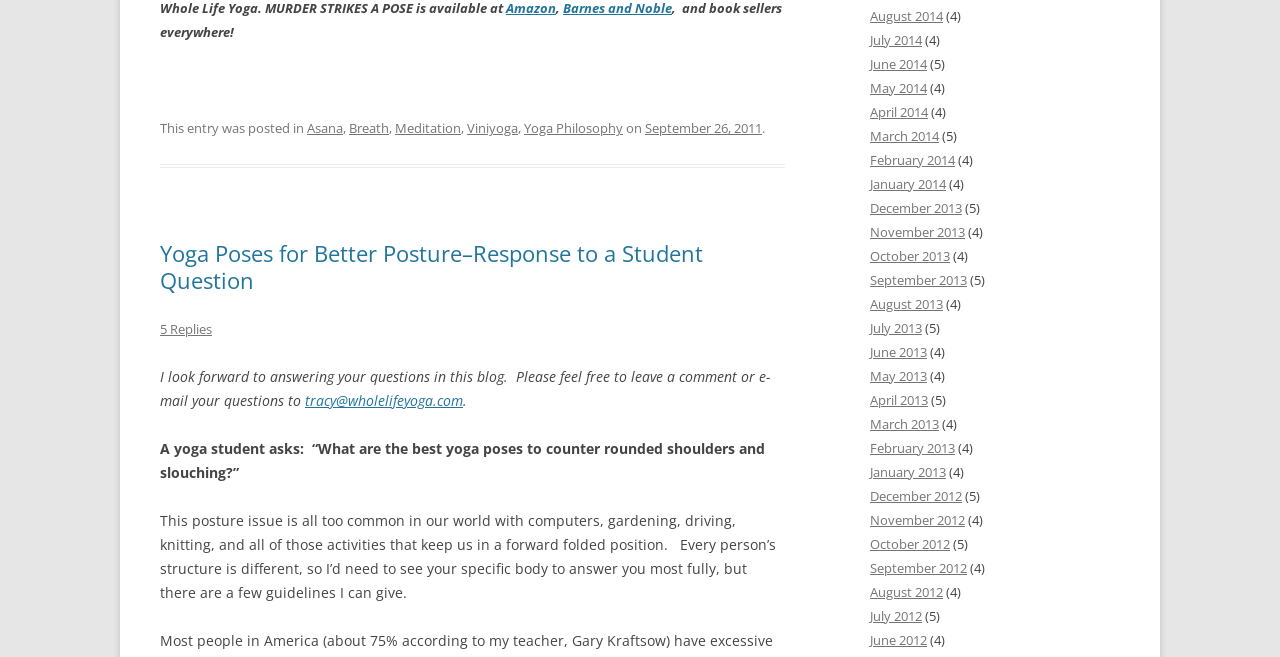Please determine the bounding box coordinates of the area that needs to be clicked to complete this task: 'Click on the 'August 2014' link'. The coordinates must be four float numbers between 0 and 1, formatted as [left, top, right, bottom].

[0.68, 0.011, 0.737, 0.038]